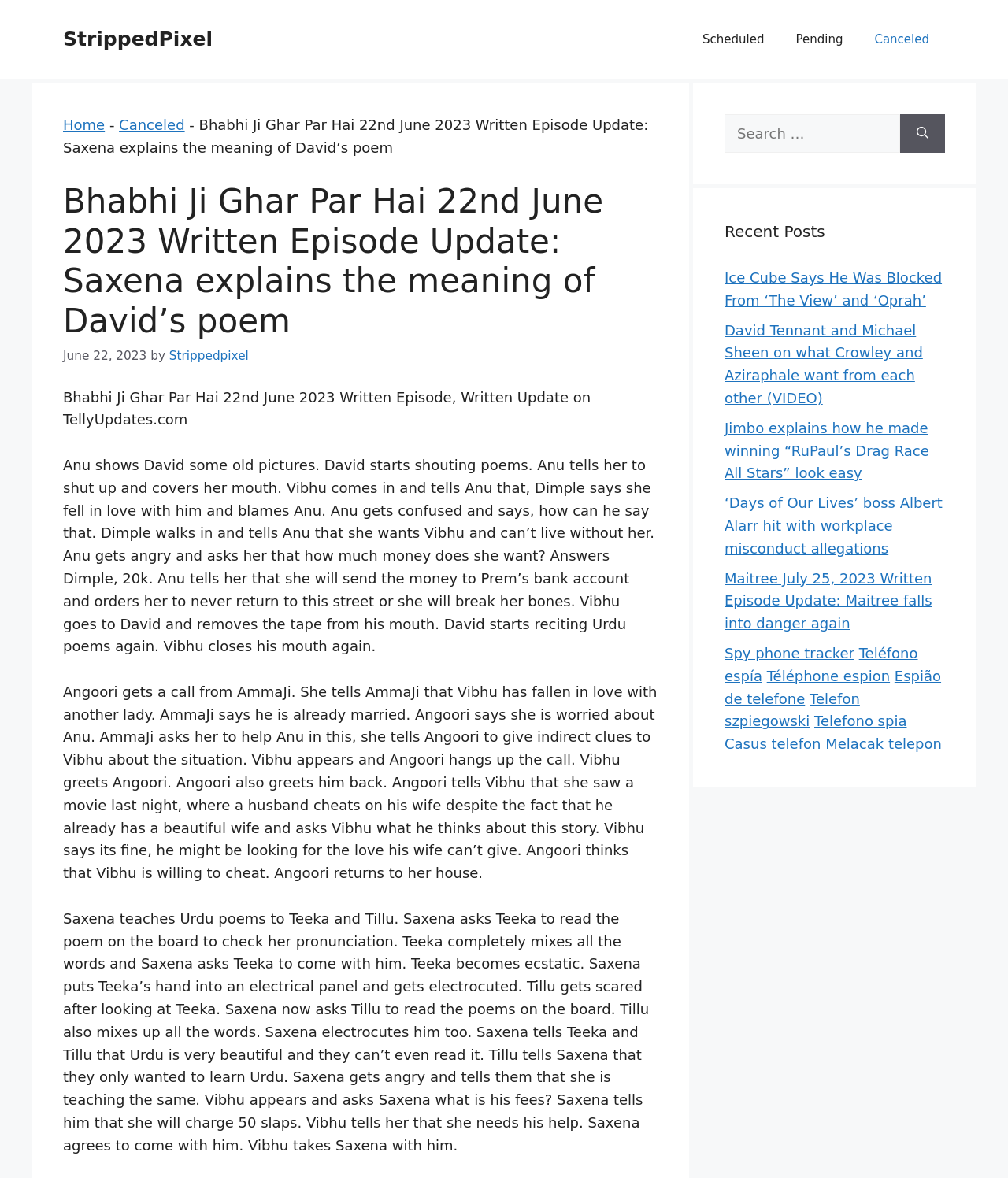Pinpoint the bounding box coordinates of the clickable element needed to complete the instruction: "Click on 'Scheduled'". The coordinates should be provided as four float numbers between 0 and 1: [left, top, right, bottom].

[0.681, 0.013, 0.774, 0.053]